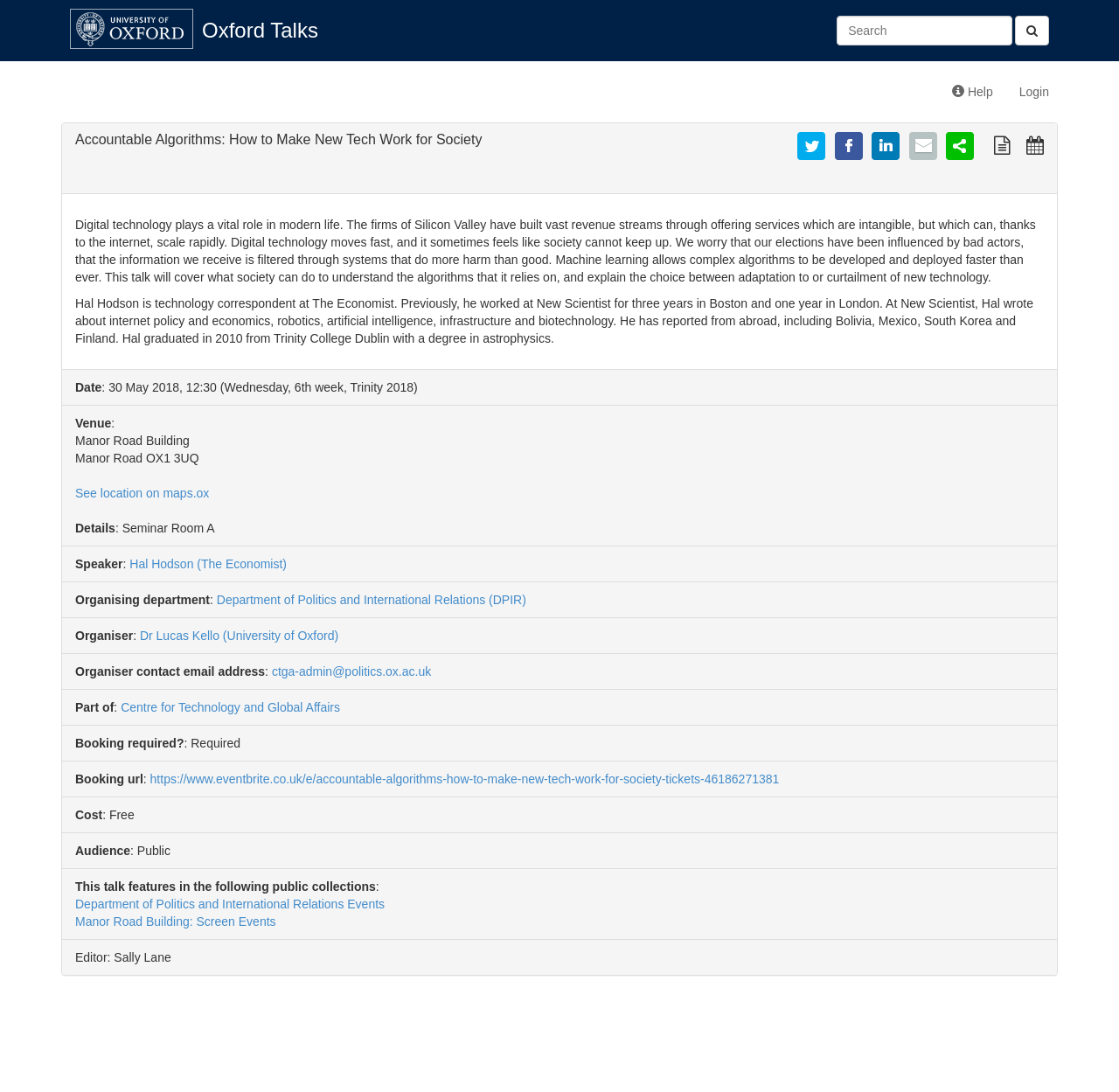Find and indicate the bounding box coordinates of the region you should select to follow the given instruction: "Login to the account".

[0.899, 0.064, 0.949, 0.104]